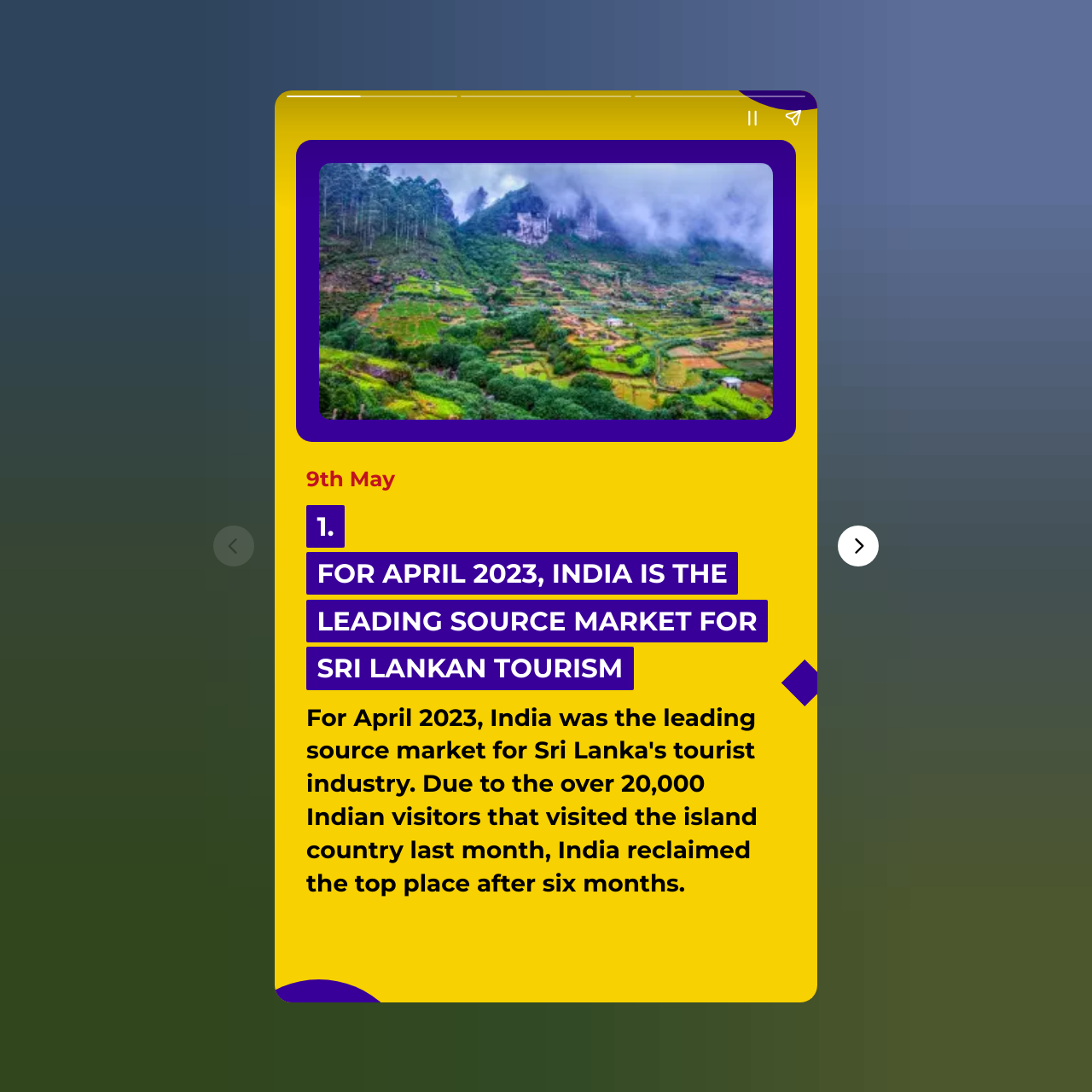Answer this question in one word or a short phrase: What is the date mentioned on the webpage?

9th May